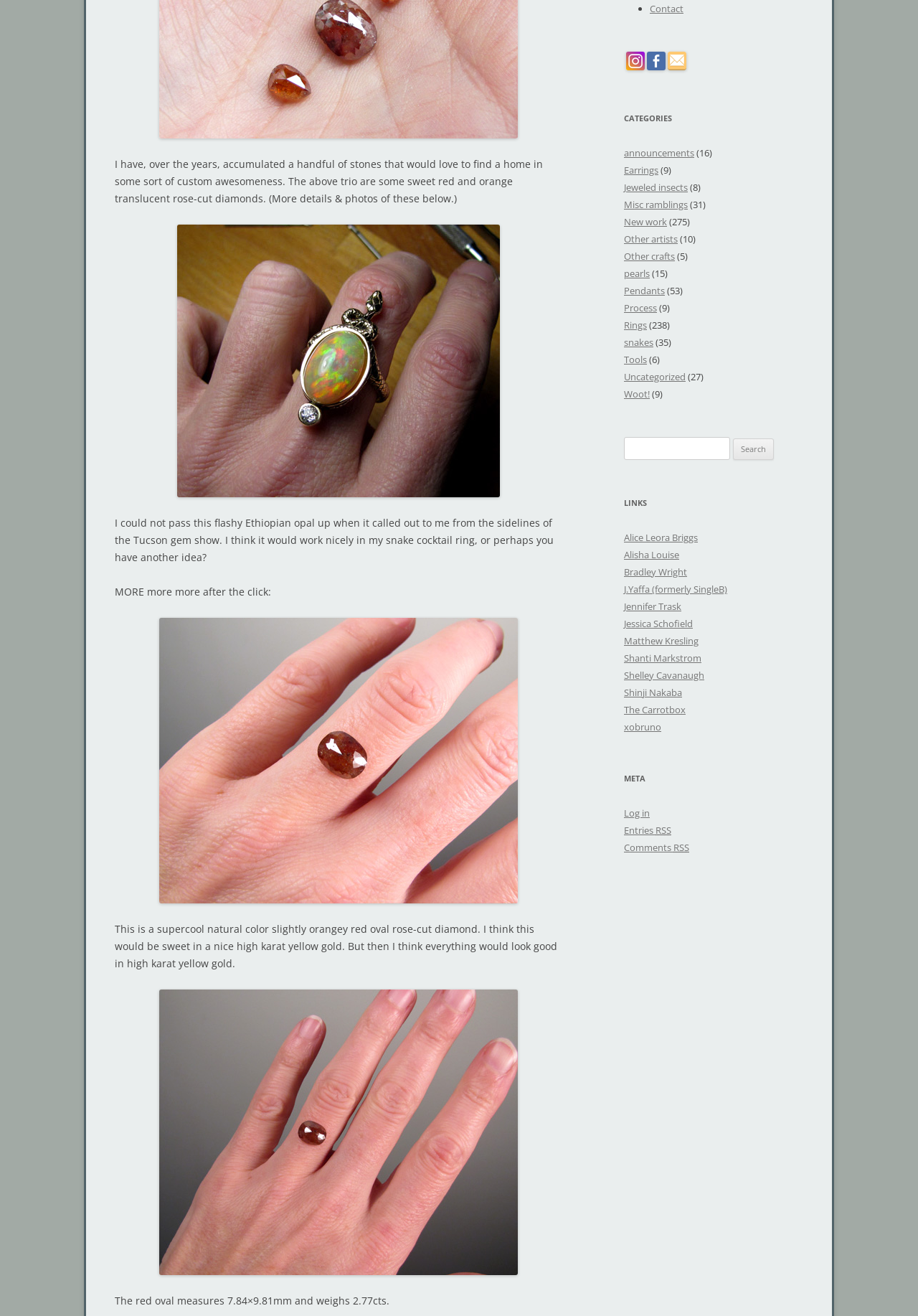Identify the bounding box for the UI element described as: "Rings". The coordinates should be four float numbers between 0 and 1, i.e., [left, top, right, bottom].

[0.68, 0.242, 0.705, 0.252]